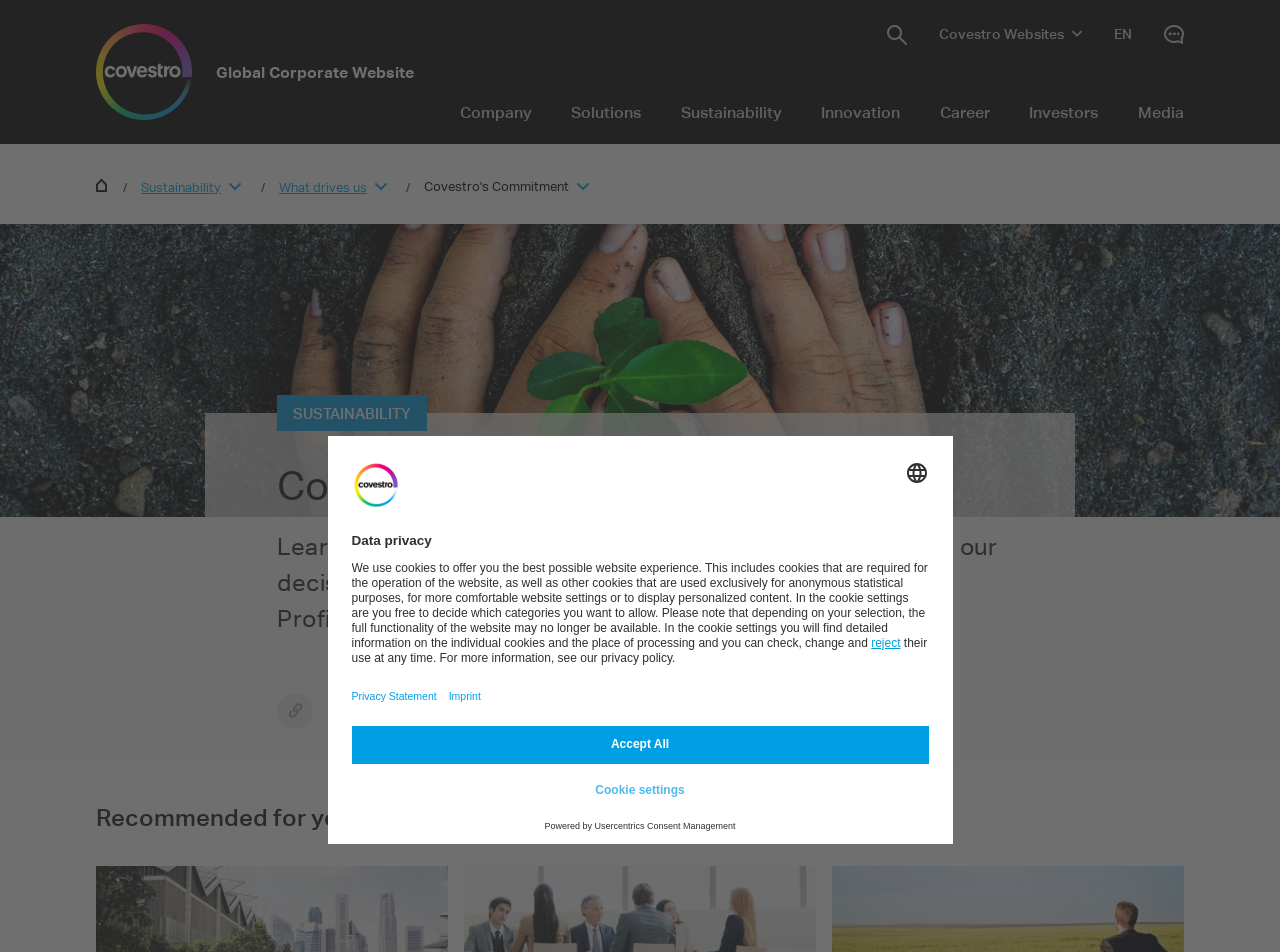Please specify the bounding box coordinates of the area that should be clicked to accomplish the following instruction: "Go to global corporate website". The coordinates should consist of four float numbers between 0 and 1, i.e., [left, top, right, bottom].

[0.075, 0.025, 0.323, 0.126]